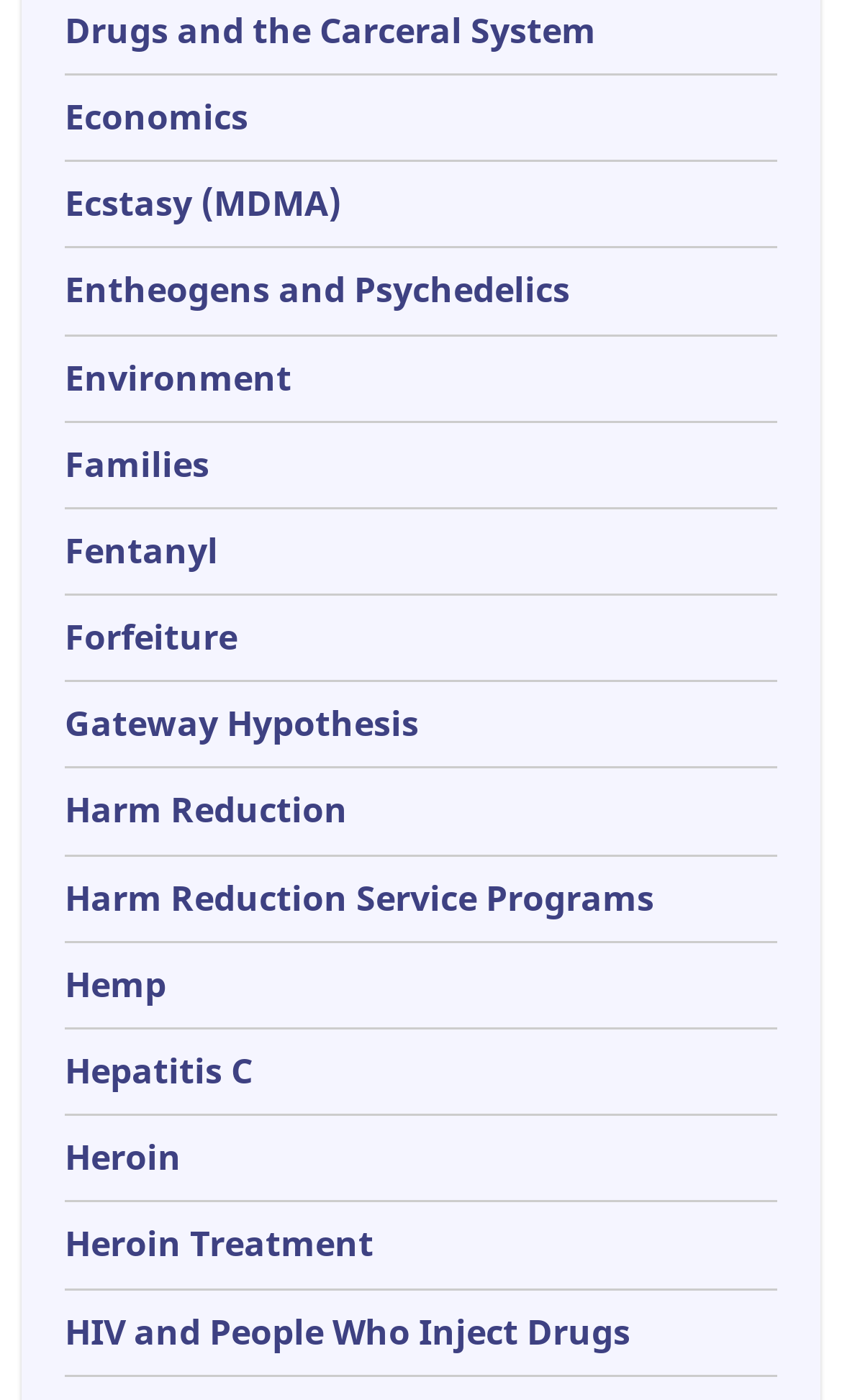Please identify the bounding box coordinates of the element that needs to be clicked to execute the following command: "Click on the link to learn about Drugs and the Carceral System". Provide the bounding box using four float numbers between 0 and 1, formatted as [left, top, right, bottom].

[0.077, 0.004, 0.708, 0.038]